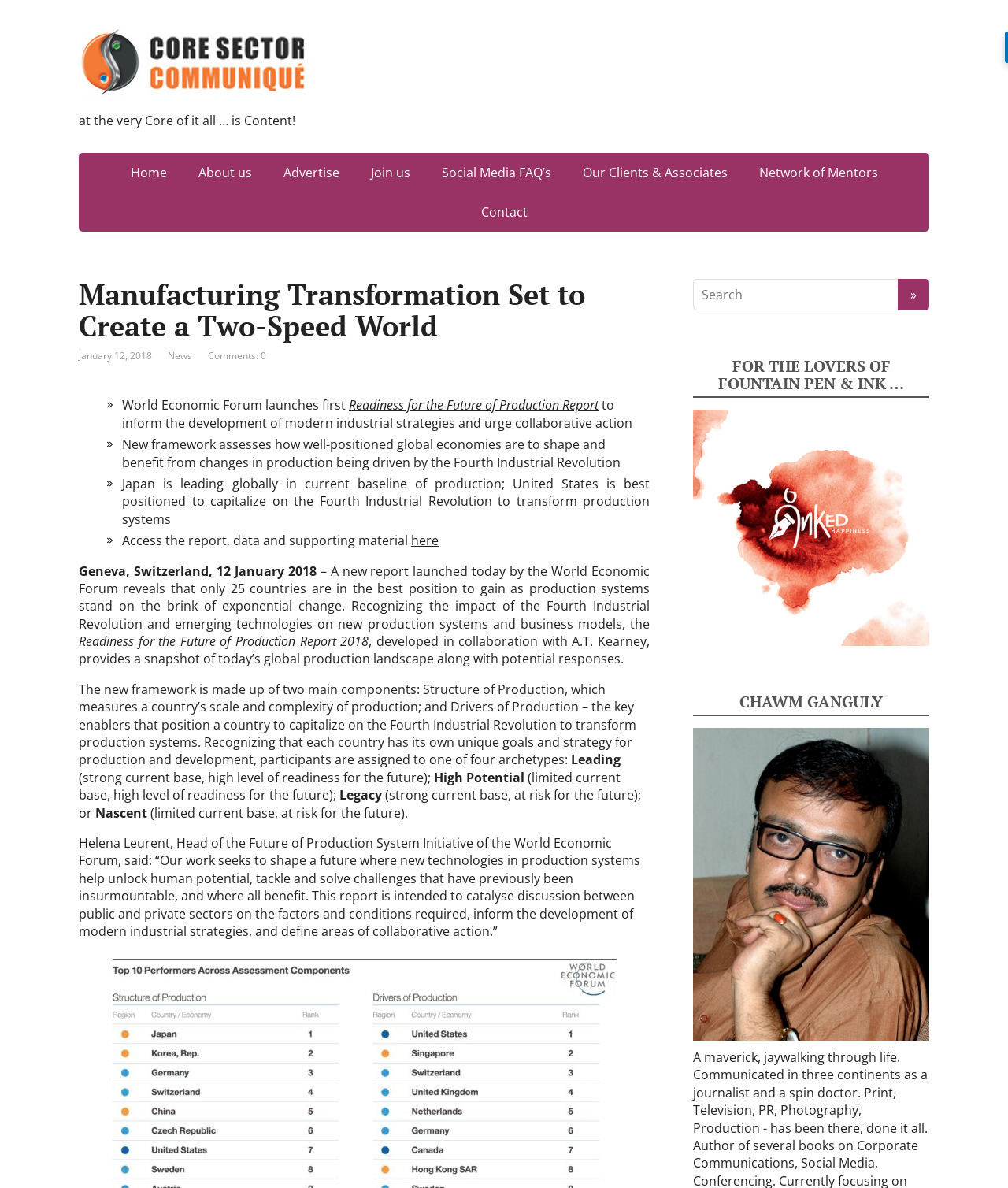Determine the bounding box coordinates for the element that should be clicked to follow this instruction: "Click on the 'Contact' link". The coordinates should be given as four float numbers between 0 and 1, in the format [left, top, right, bottom].

[0.463, 0.162, 0.537, 0.195]